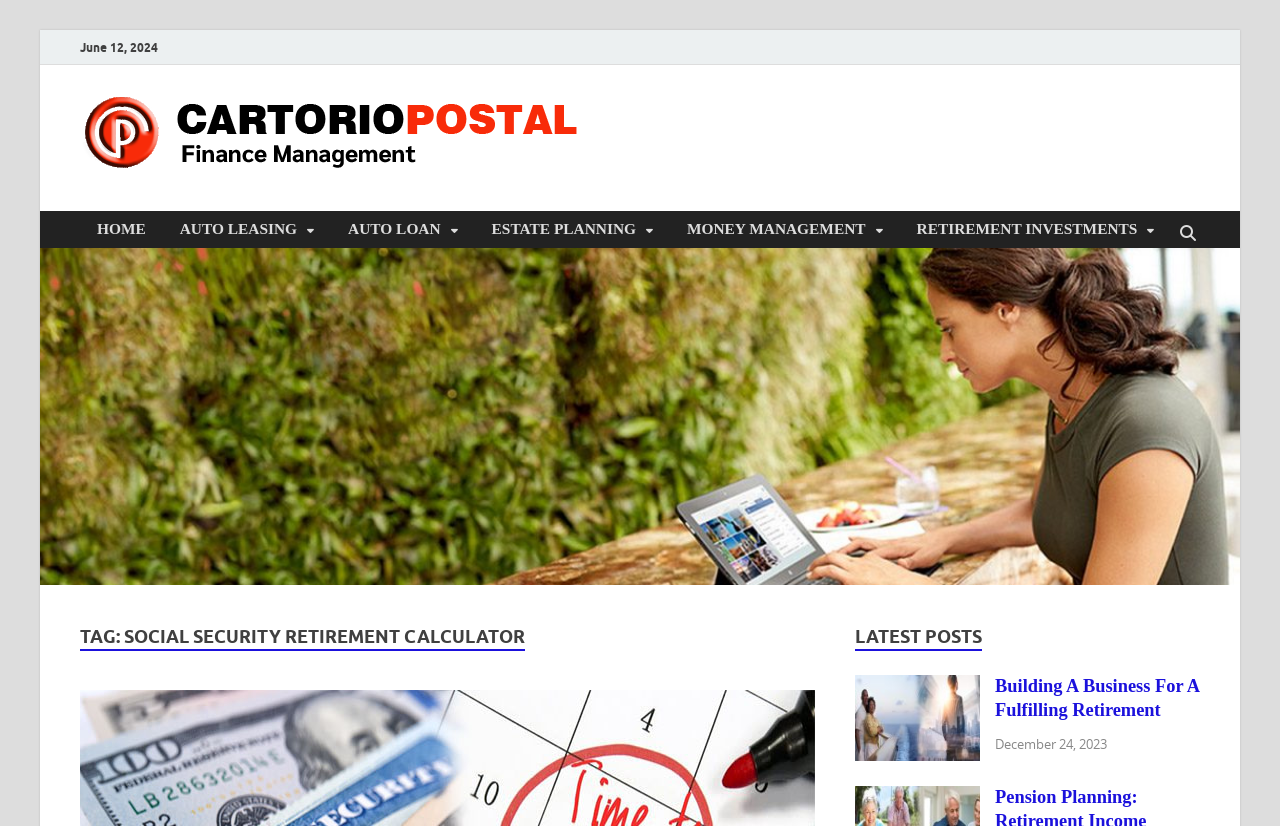What is the title of the latest post?
Answer the question with just one word or phrase using the image.

Building A Business For A Fulfilling Retirement